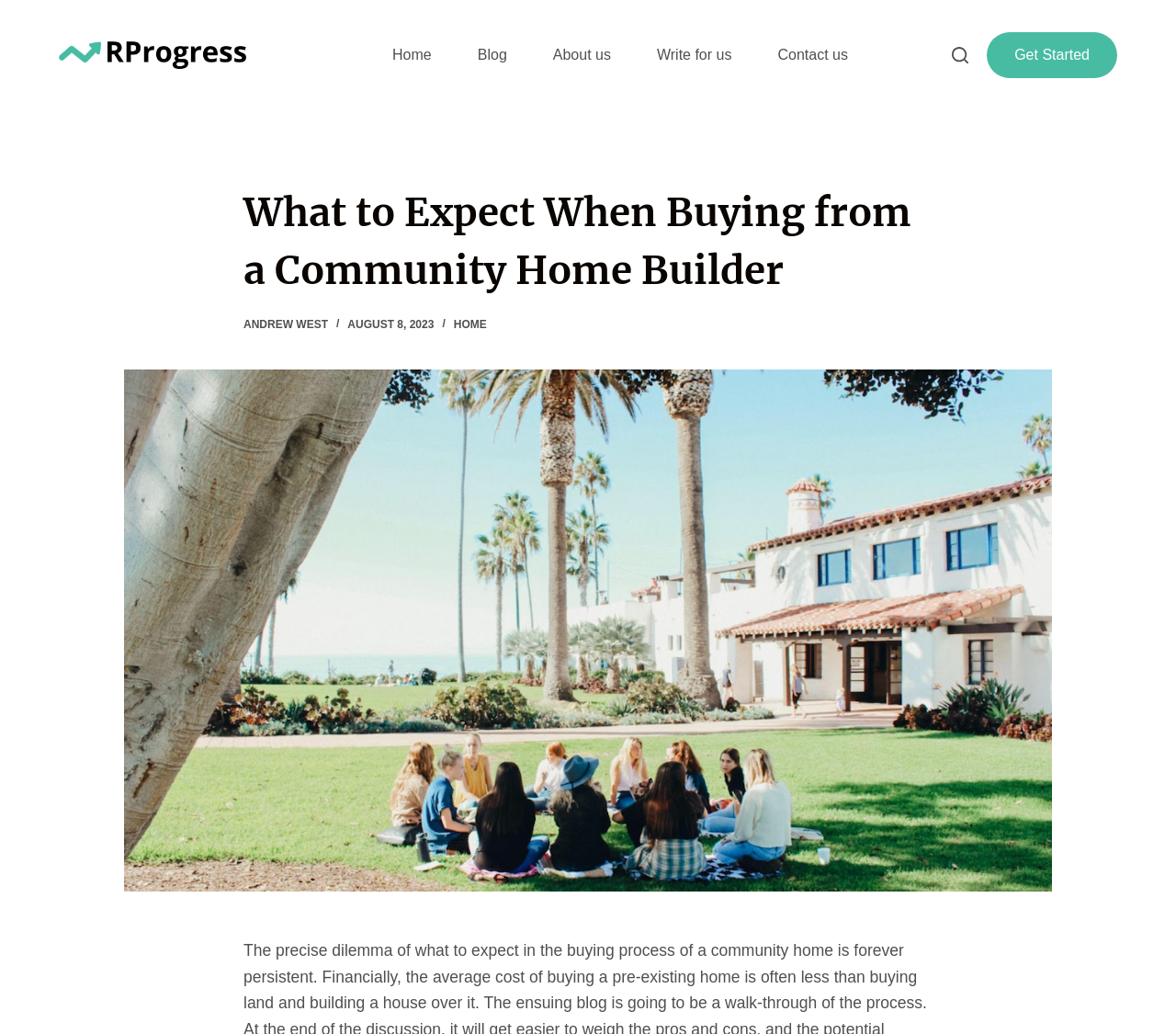Please identify the bounding box coordinates of the element I should click to complete this instruction: 'read the blog'. The coordinates should be given as four float numbers between 0 and 1, like this: [left, top, right, bottom].

[0.387, 0.032, 0.451, 0.075]